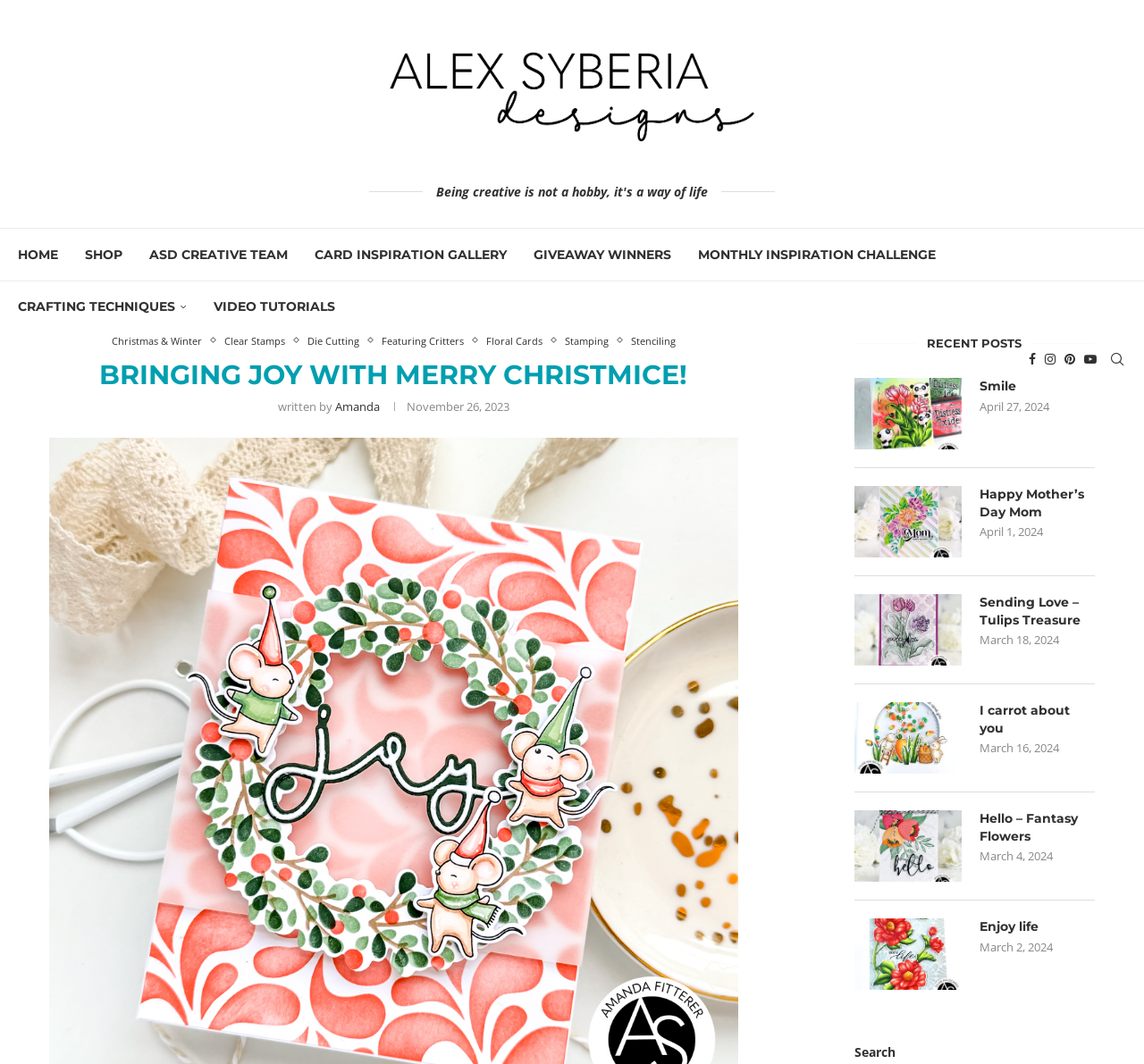Determine the coordinates of the bounding box that should be clicked to complete the instruction: "Click on the HOME link". The coordinates should be represented by four float numbers between 0 and 1: [left, top, right, bottom].

[0.016, 0.215, 0.051, 0.263]